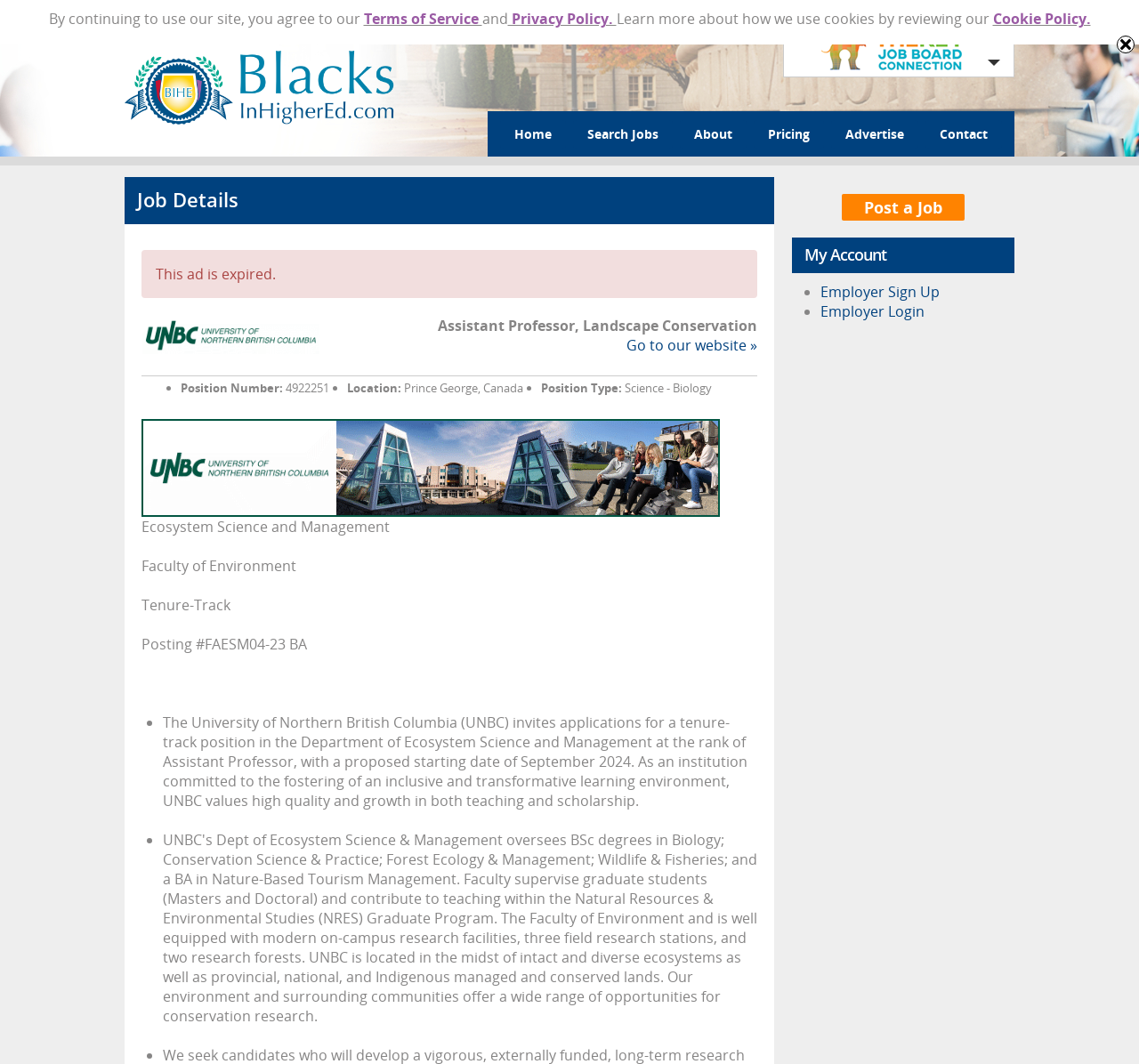Please find the bounding box coordinates of the clickable region needed to complete the following instruction: "Click the 'Home' link". The bounding box coordinates must consist of four float numbers between 0 and 1, i.e., [left, top, right, bottom].

[0.439, 0.113, 0.497, 0.14]